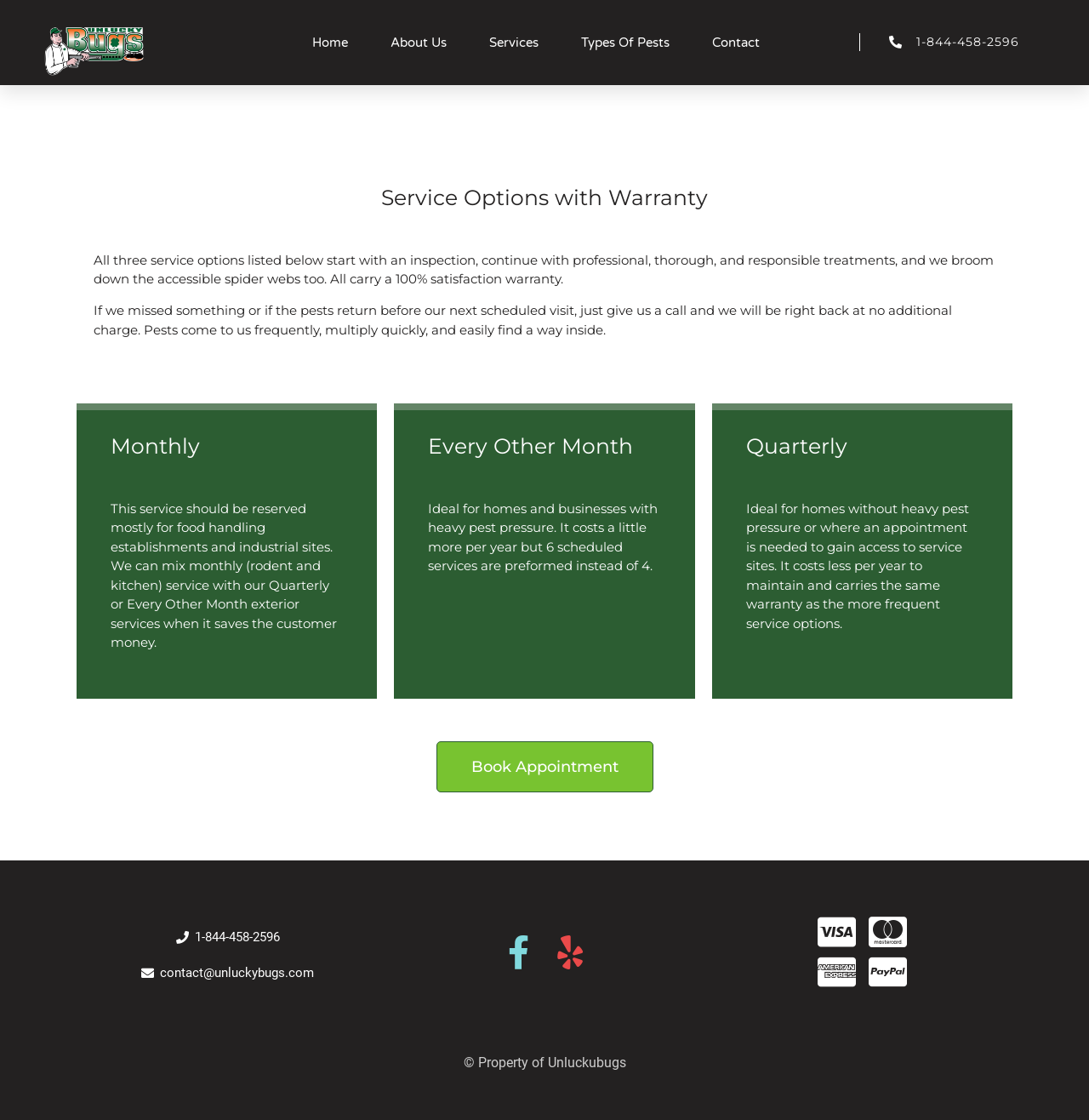What is the phone number on the top right?
From the details in the image, provide a complete and detailed answer to the question.

I found the phone number by looking at the top right section of the webpage, where I saw a static text element with the phone number '1-844-458-2596'.